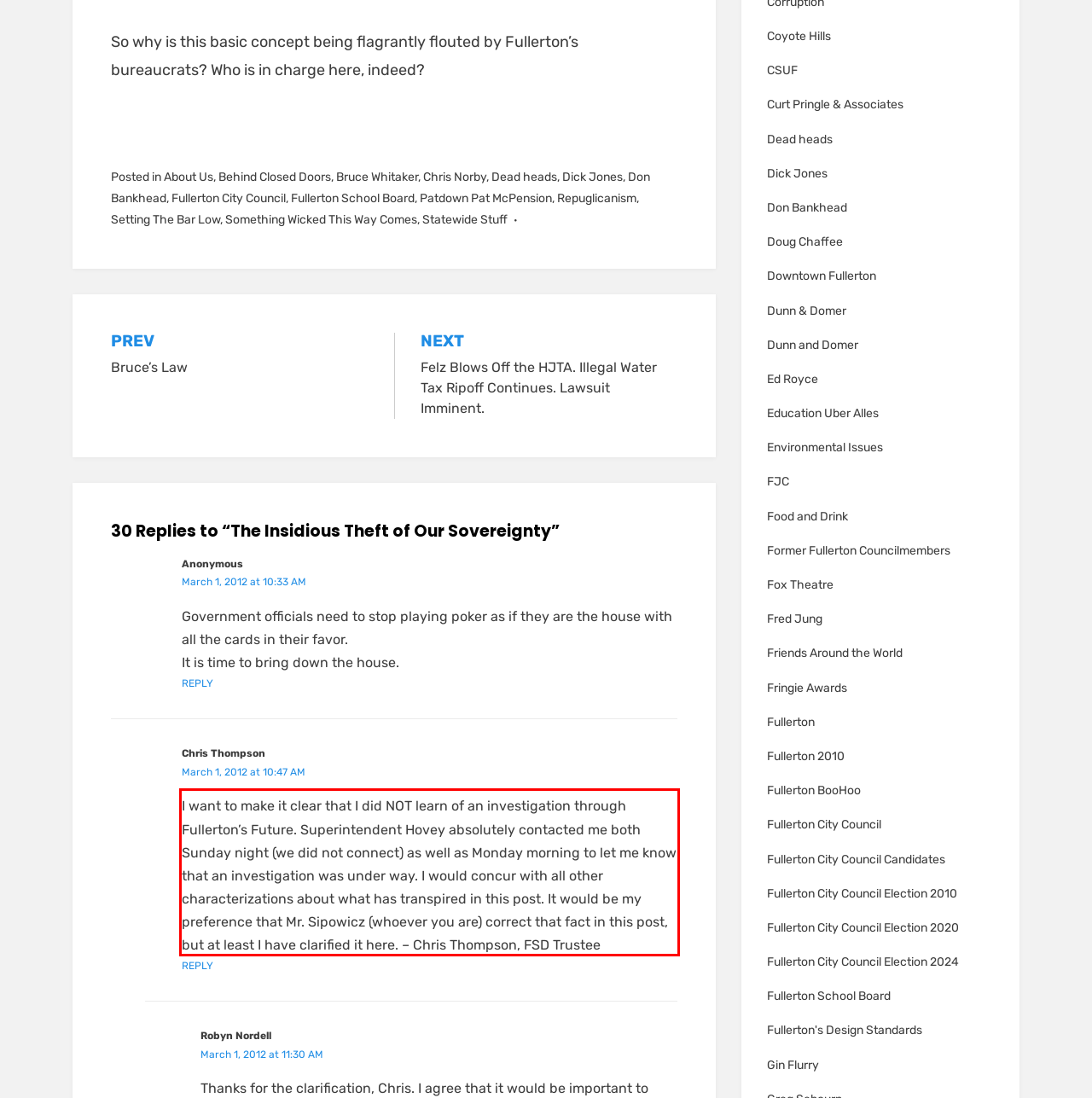Given a screenshot of a webpage, identify the red bounding box and perform OCR to recognize the text within that box.

I want to make it clear that I did NOT learn of an investigation through Fullerton’s Future. Superintendent Hovey absolutely contacted me both Sunday night (we did not connect) as well as Monday morning to let me know that an investigation was under way. I would concur with all other characterizations about what has transpired in this post. It would be my preference that Mr. Sipowicz (whoever you are) correct that fact in this post, but at least I have clarified it here. – Chris Thompson, FSD Trustee